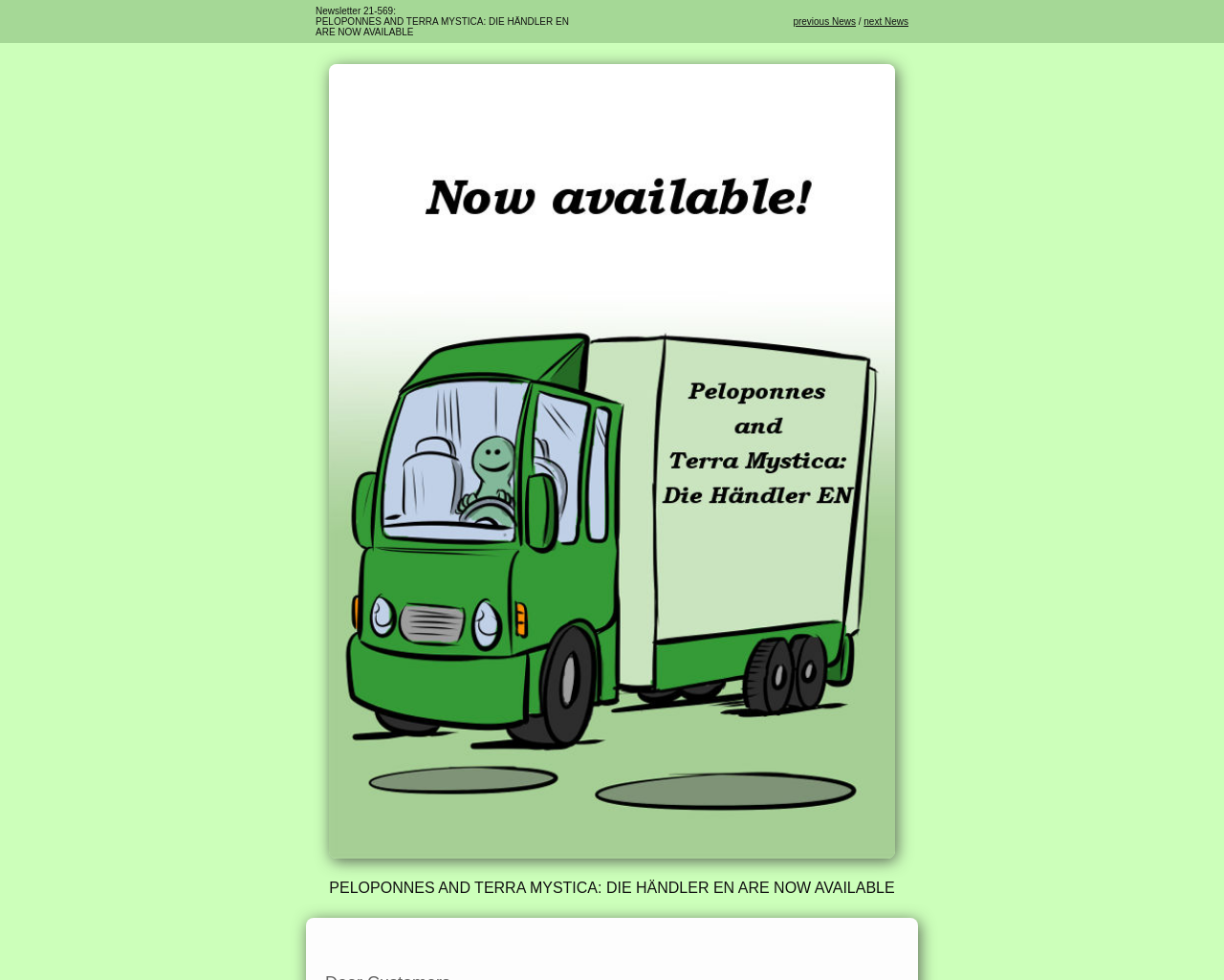Is there an image on this webpage?
Please provide a single word or phrase as your answer based on the image.

Yes